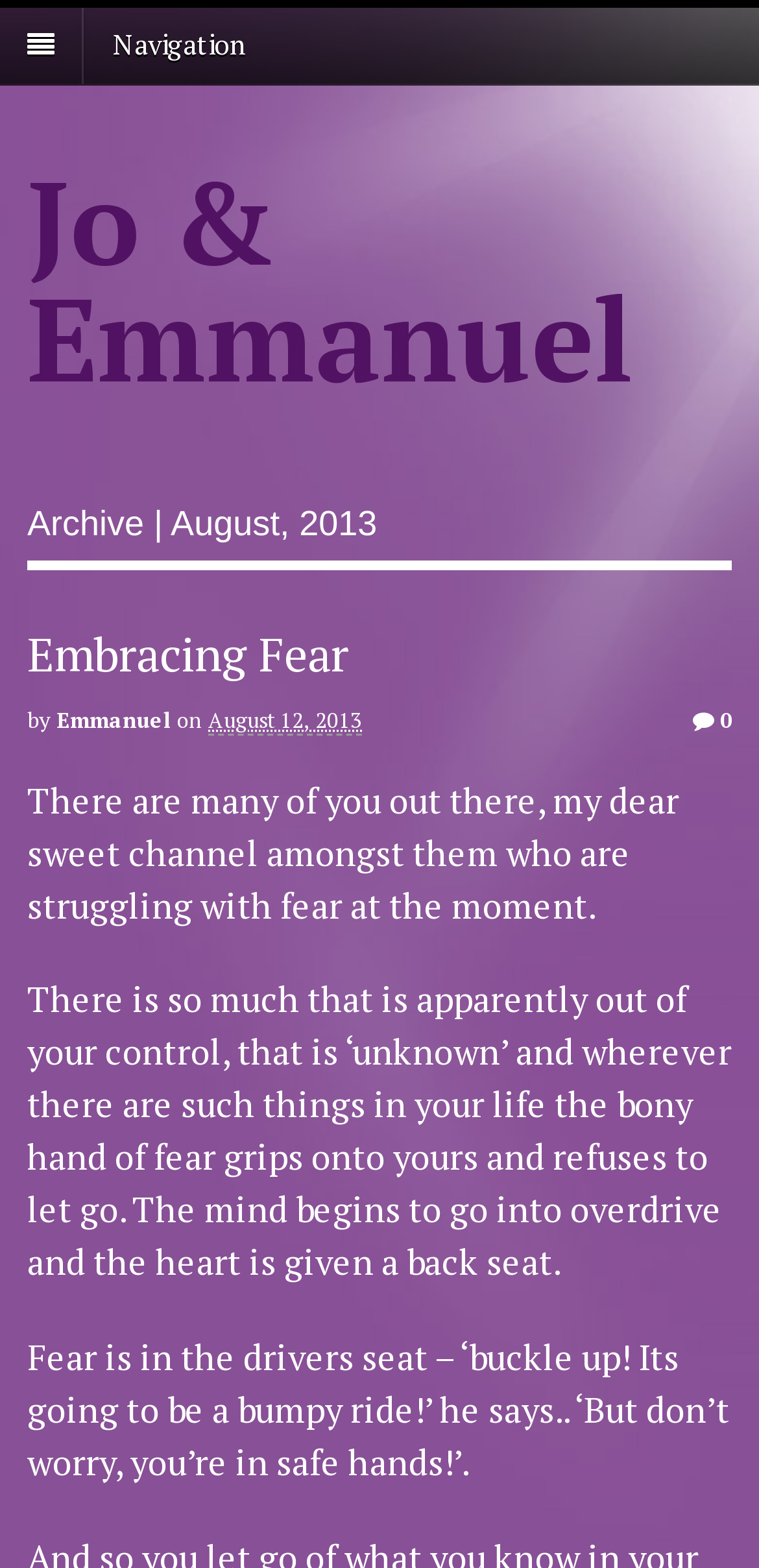Answer the following inquiry with a single word or phrase:
Who wrote the post 'Embracing Fear'?

Emmanuel